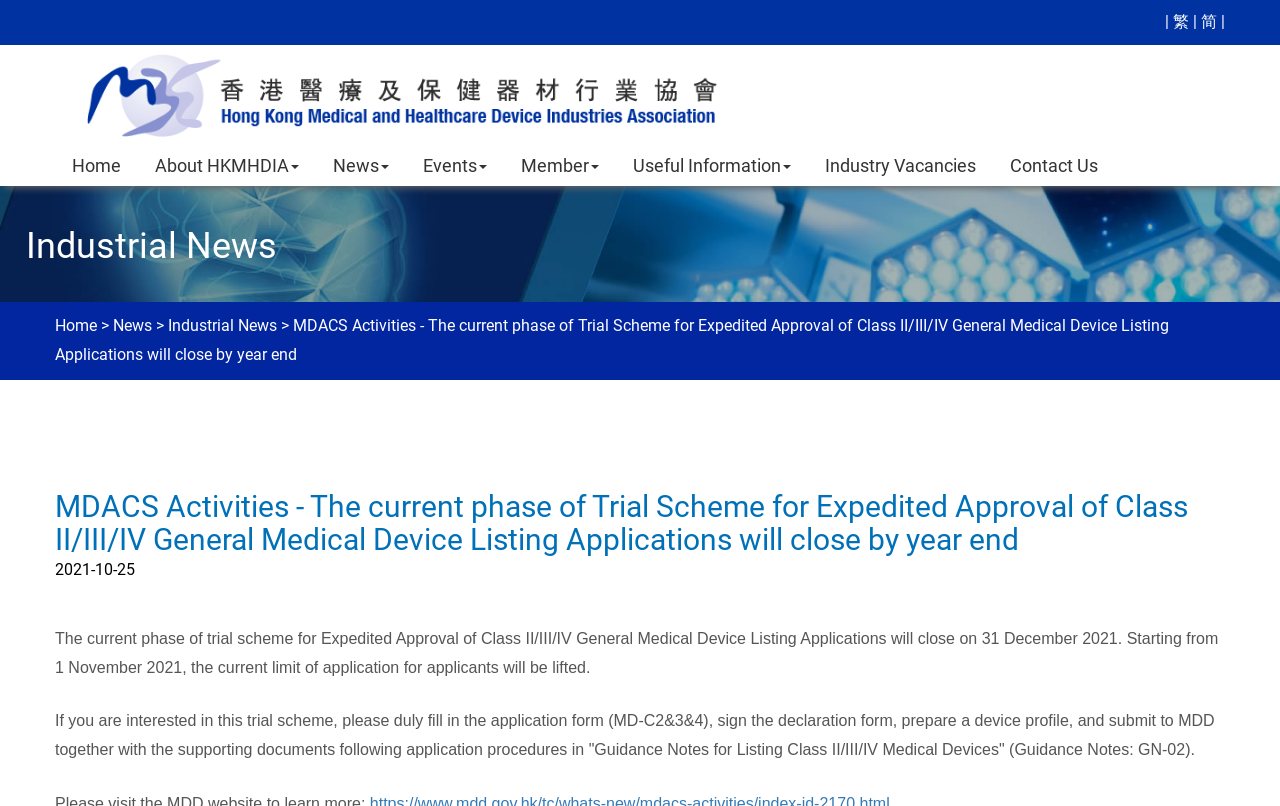Locate the bounding box coordinates of the element to click to perform the following action: 'Learn about HKMHDIA'. The coordinates should be given as four float values between 0 and 1, in the form of [left, top, right, bottom].

[0.108, 0.181, 0.247, 0.231]